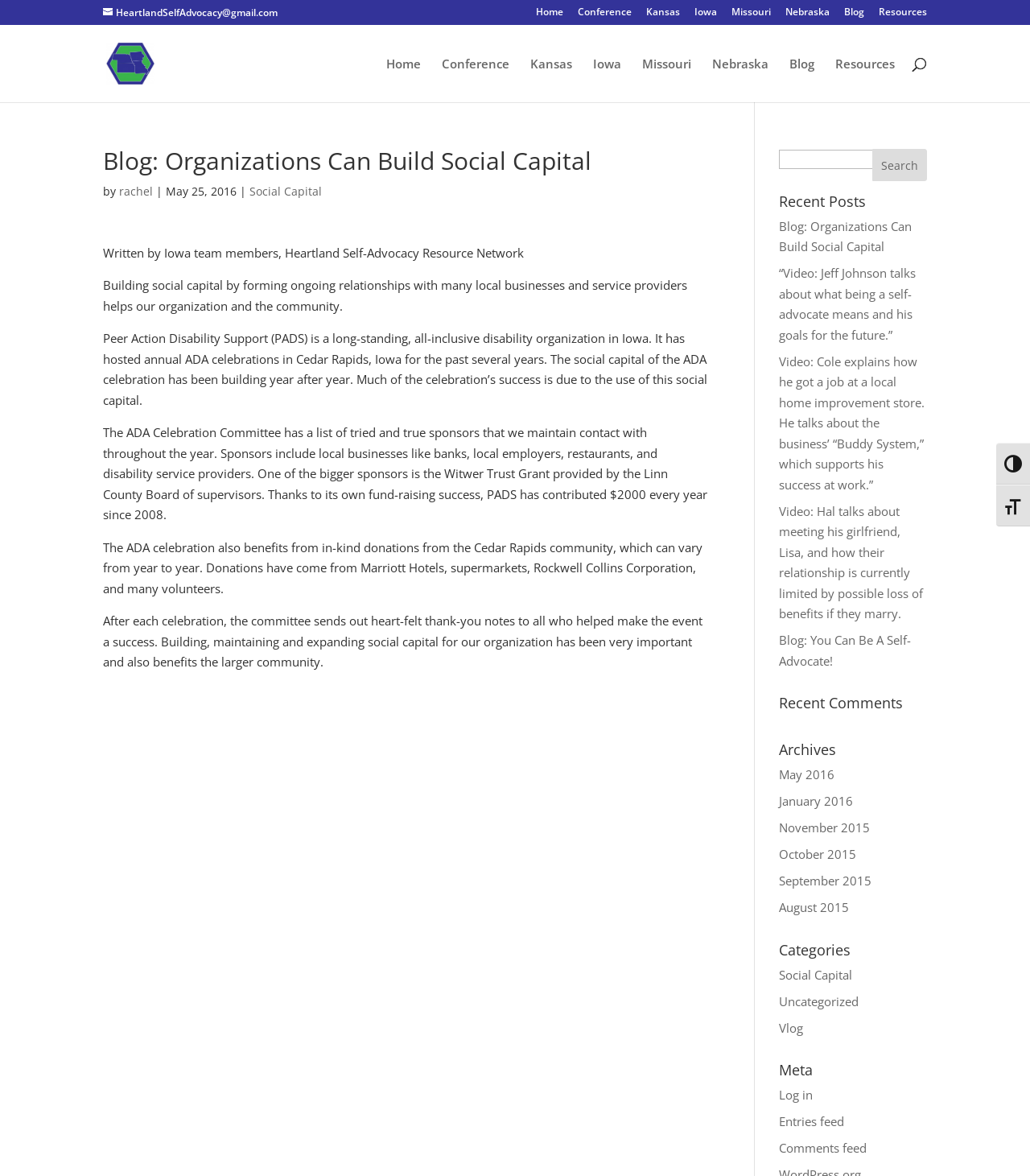How many categories are there?
Using the image provided, answer with just one word or phrase.

3